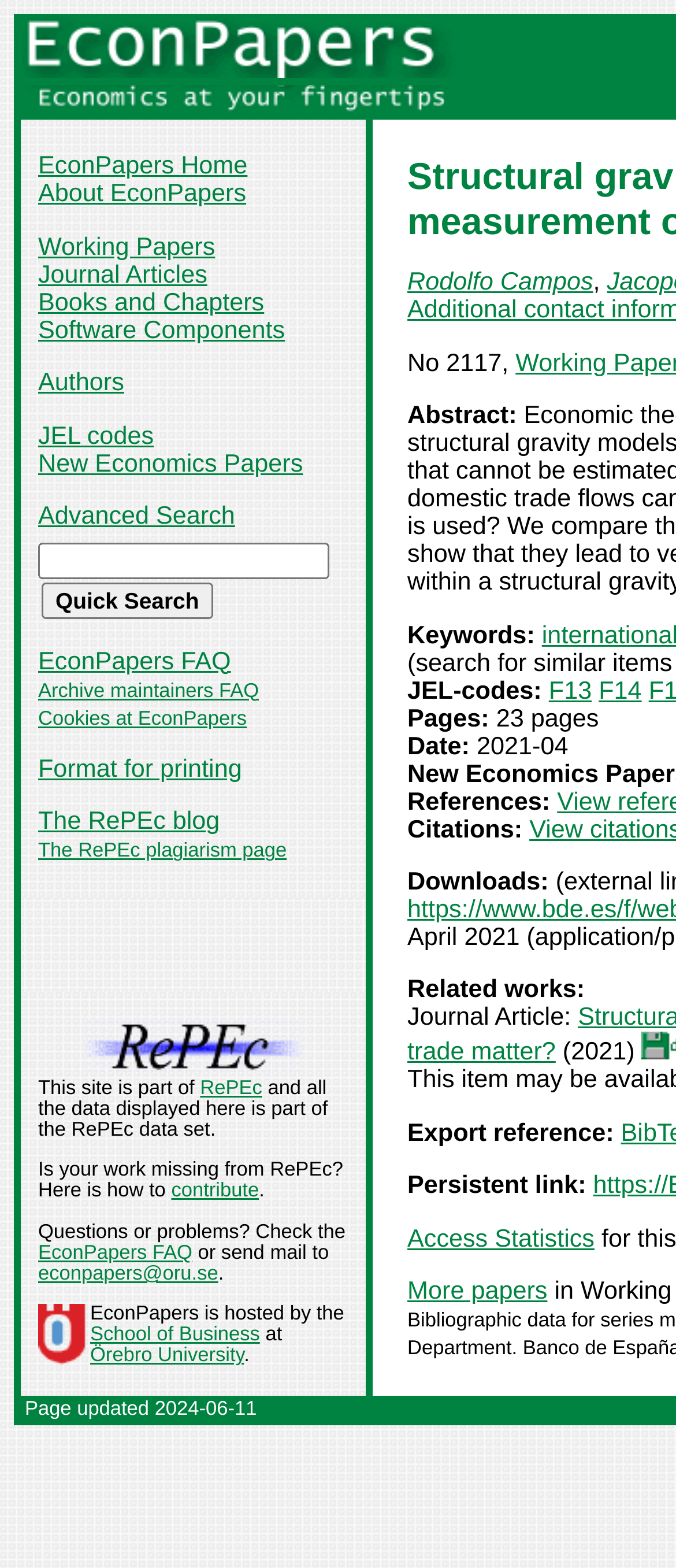Please find the main title text of this webpage.

Structural gravity and trade agreements: does the measurement of domestic trade matter?